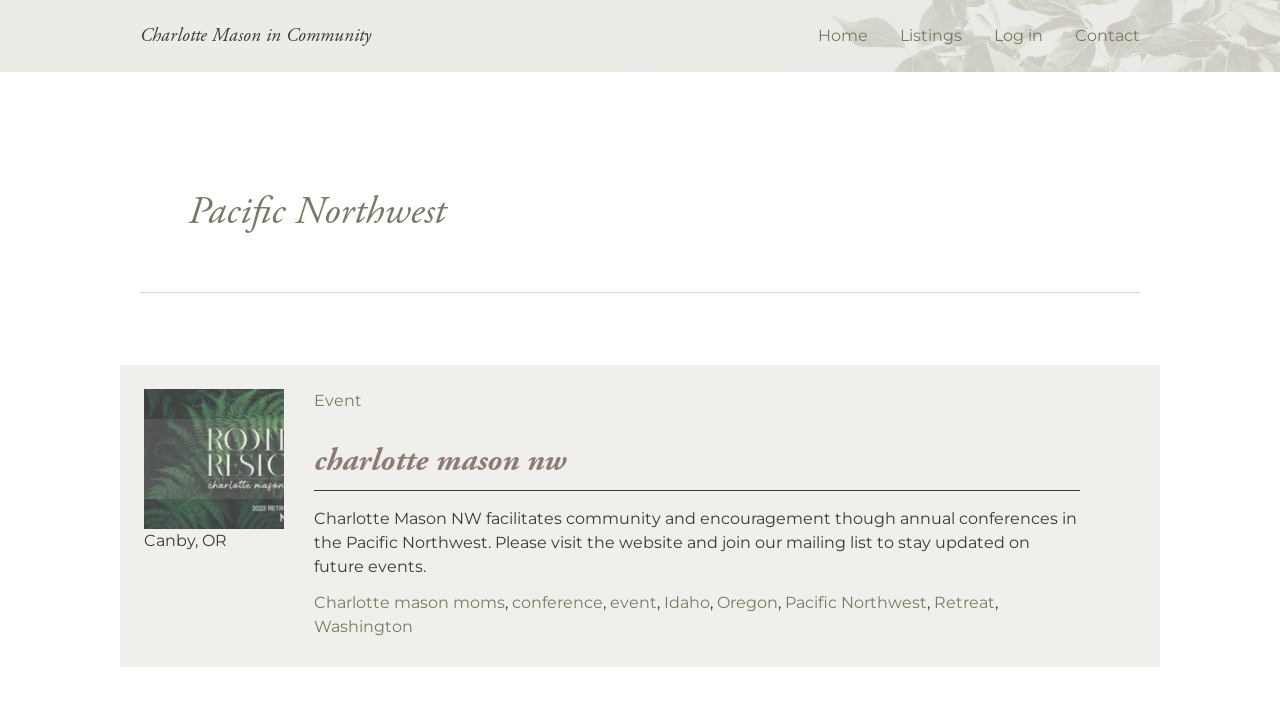Locate the bounding box coordinates of the clickable region to complete the following instruction: "Click on the Home link."

[0.614, 0.0, 0.678, 0.102]